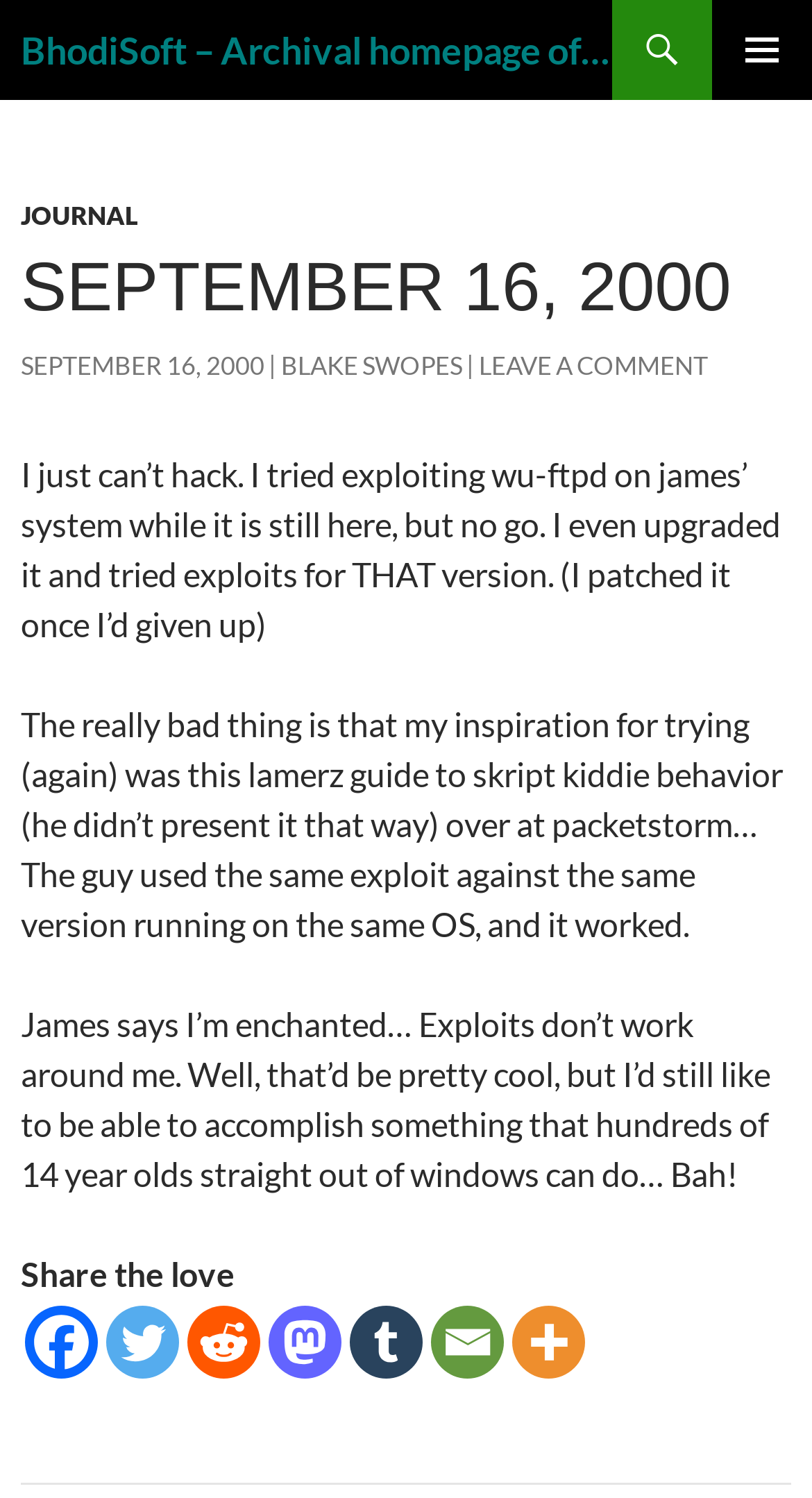Find and specify the bounding box coordinates that correspond to the clickable region for the instruction: "view August 2013".

None